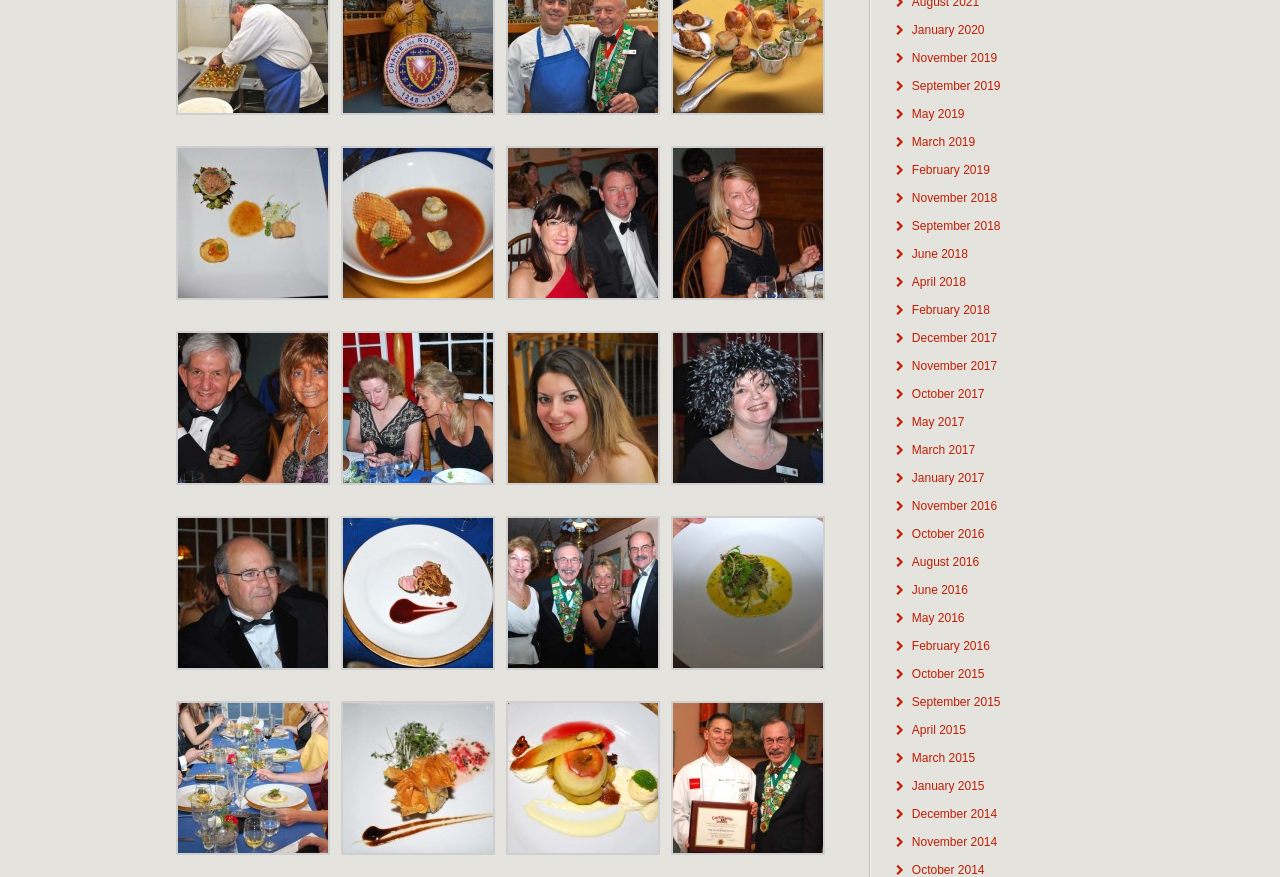Please identify the bounding box coordinates of the clickable area that will allow you to execute the instruction: "Browse May 2019".

[0.712, 0.122, 0.754, 0.138]